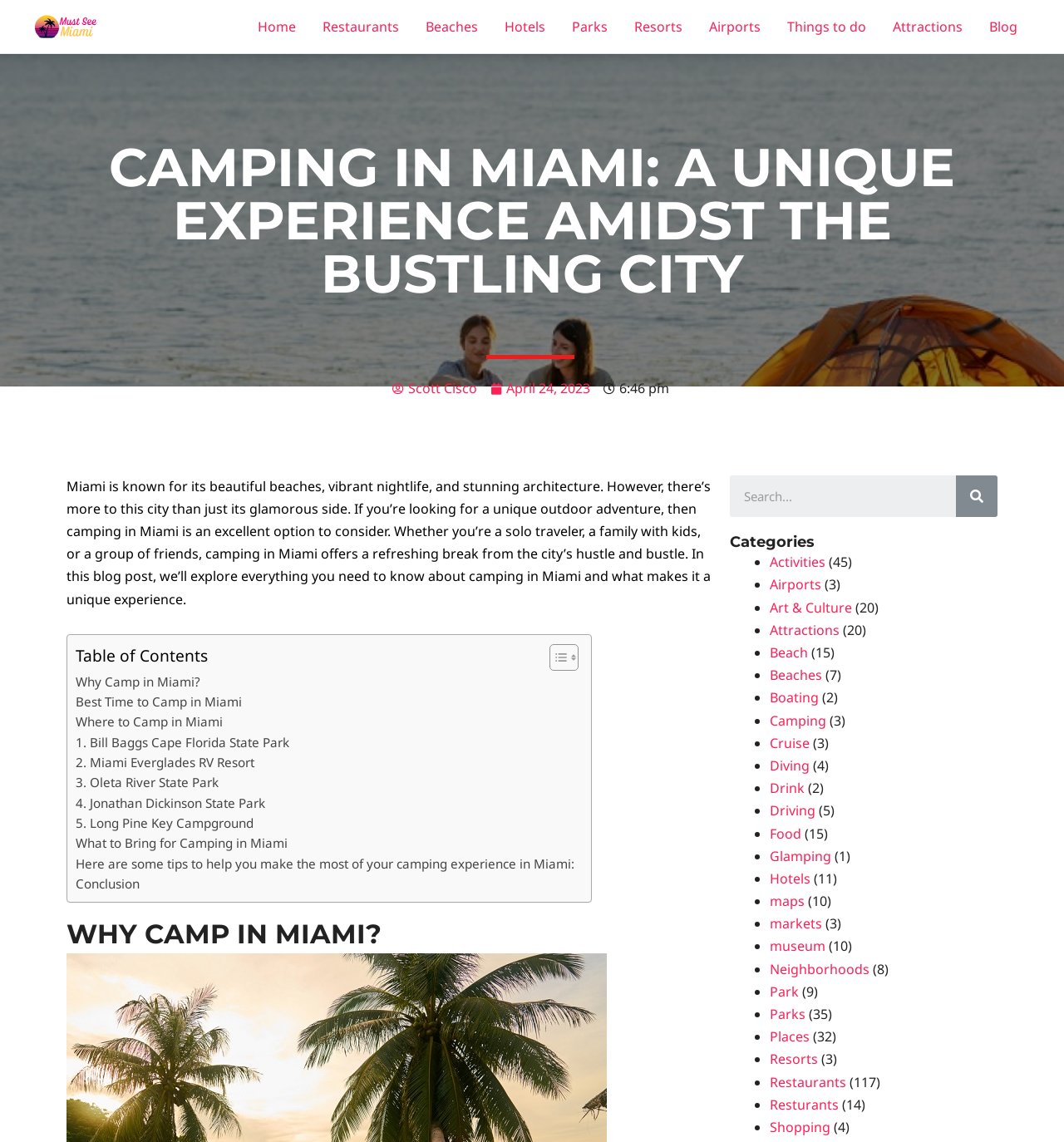What is the author's name of this blog post?
From the details in the image, answer the question comprehensively.

The author's name of this blog post is Scott Cisco, which is mentioned below the title of the webpage, along with the date of publication.